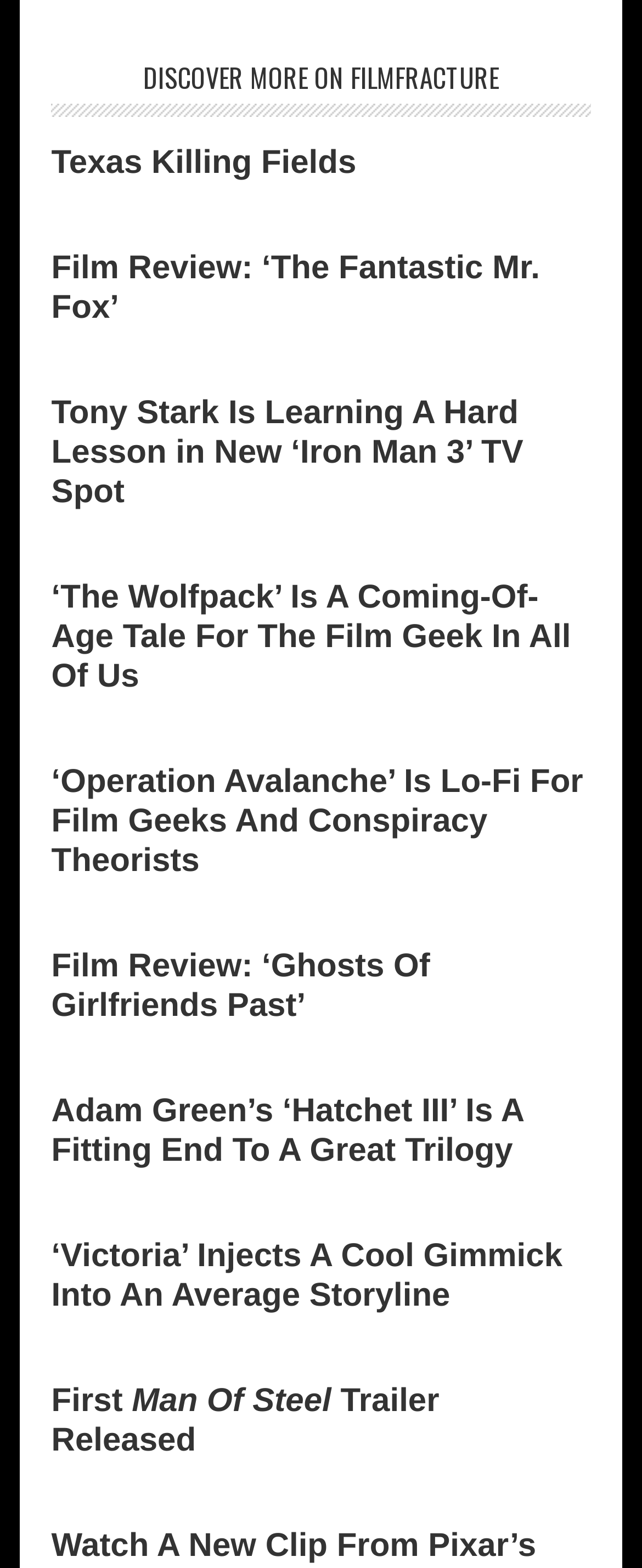Find and indicate the bounding box coordinates of the region you should select to follow the given instruction: "Learn more about The Fantastic Mr. Fox".

[0.08, 0.158, 0.92, 0.217]